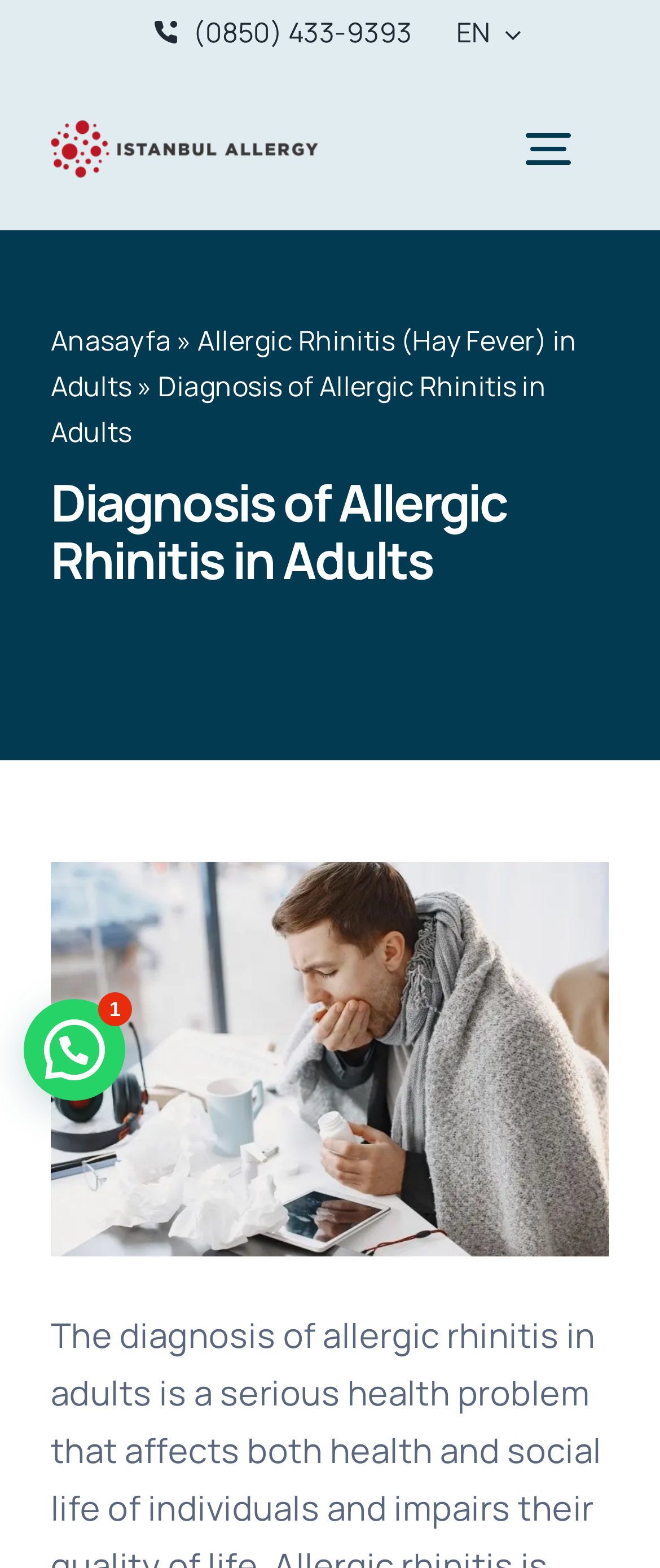What is the phone number on the top?
Can you offer a detailed and complete answer to this question?

I found the phone number by looking at the top navigation bar, where I saw a link with the phone number '(0850) 433-9393'.